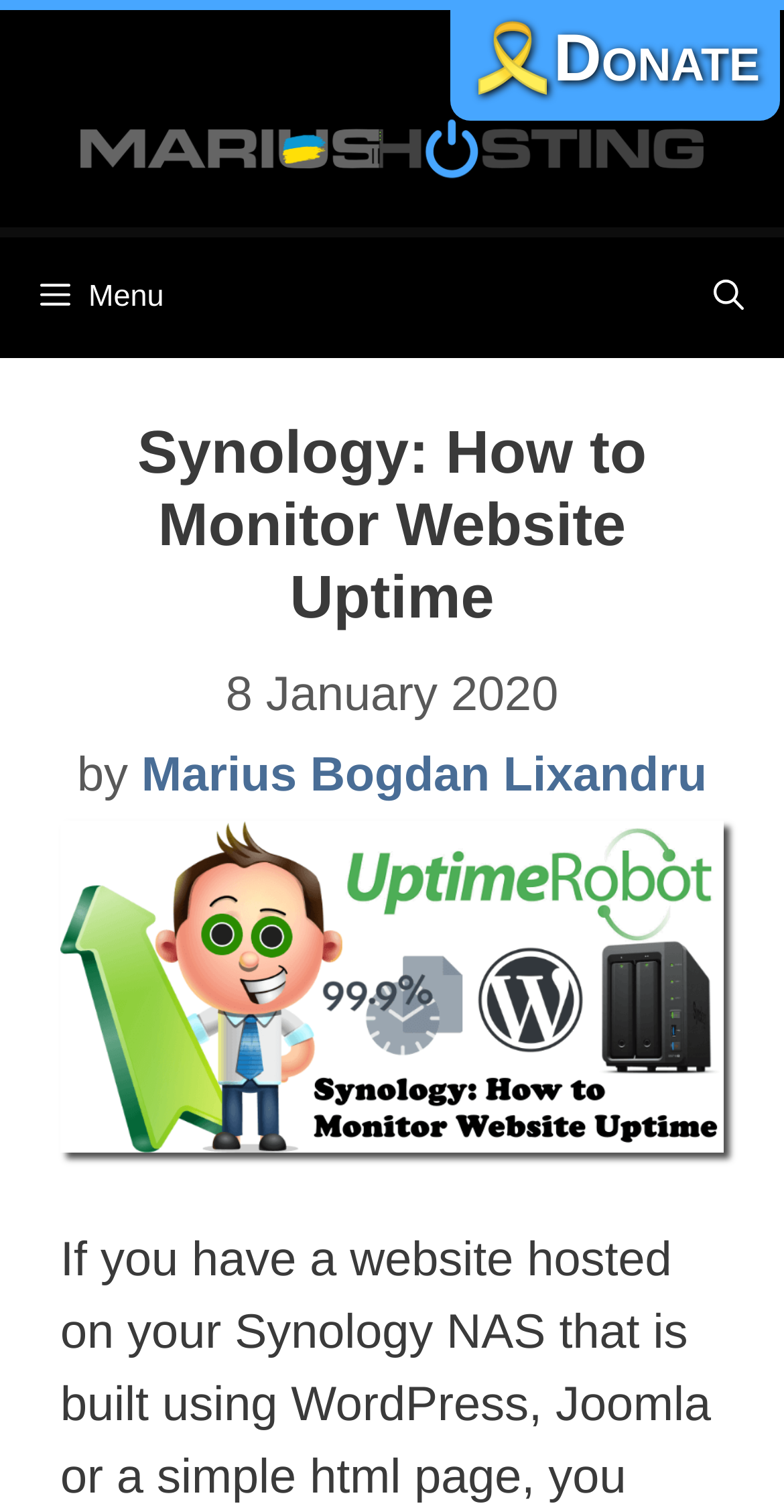What is the date of the article?
Based on the image content, provide your answer in one word or a short phrase.

8 January 2020